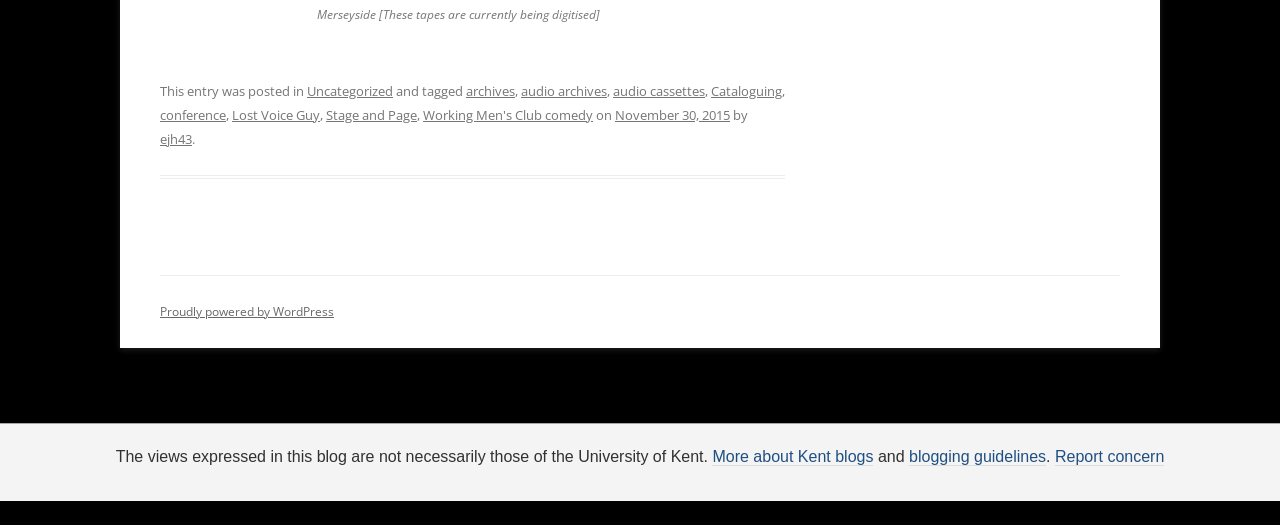Identify the bounding box of the UI element described as follows: "Cataloguing". Provide the coordinates as four float numbers in the range of 0 to 1 [left, top, right, bottom].

[0.555, 0.201, 0.611, 0.235]